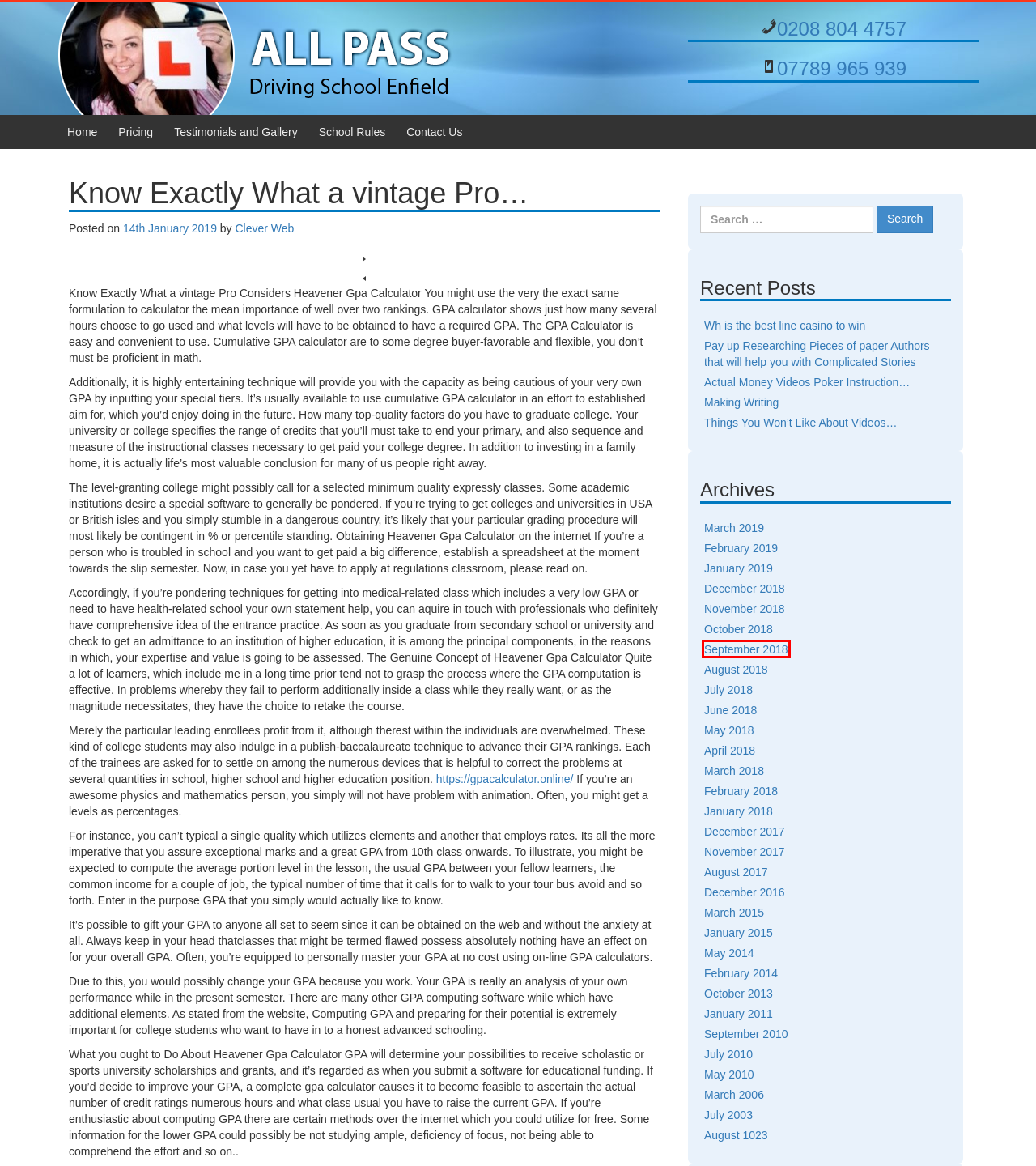Given a webpage screenshot featuring a red rectangle around a UI element, please determine the best description for the new webpage that appears after the element within the bounding box is clicked. The options are:
A. Driving Lessons in Enfield : ALL PASS
B. August 2017 - All Pass Driving School Enfield
C. October 2018 - All Pass Driving School Enfield
D. Things You Won't Like About Videos... - All Pass Driving School Enfield
E. May 2018 - All Pass Driving School Enfield
F. December 2018 - All Pass Driving School Enfield
G. School Rules - All Pass Driving School Enfield
H. September 2018 - All Pass Driving School Enfield

H